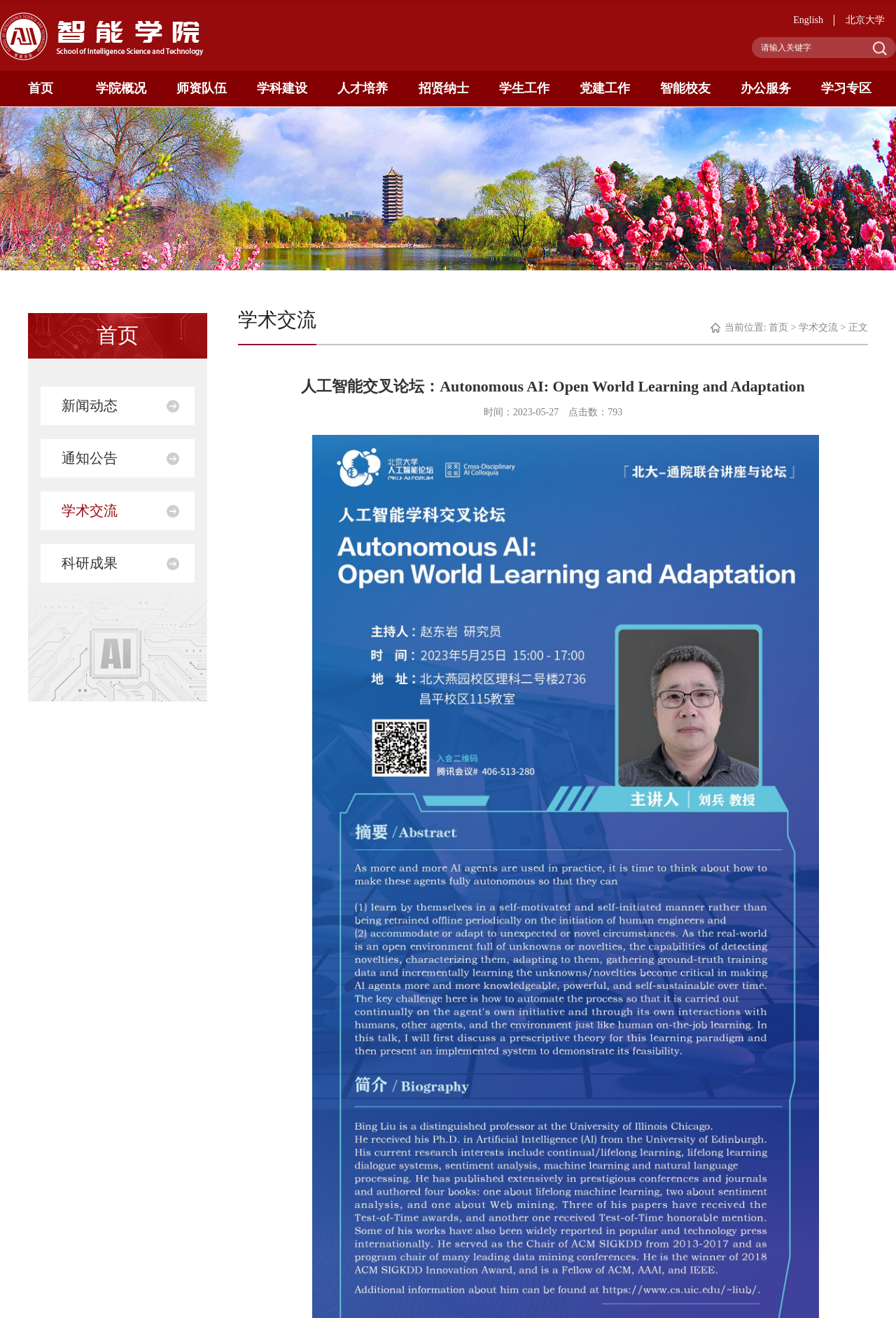Give a full account of the webpage's elements and their arrangement.

This webpage is about the "Autonomous AI: Open World Learning and Adaptation" forum at the Beijing University's Artificial Intelligence College. At the top left corner, there is a link to the college's website, and at the top right corner, there are links to switch to English and to access Beijing University's website. Below these links, there is a search bar with a submit button.

The main navigation menu is located below the search bar, with 12 links to different sections of the college's website, including the homepage, faculty, academic programs, and student services.

Below the navigation menu, there is a large image that spans the entire width of the page. Above this image, there is a heading that says "首页" (Homepage), and below it, there are four links to news, announcements, academic exchanges, and research achievements.

On the right side of the page, there is a section that shows the current location, with links to the homepage and academic exchanges. Below this section, there is a heading that says "学术交流" (Academic Exchanges), and below it, there is a title that says "人工智能交叉论坛：Autonomous AI: Open World Learning and Adaptation" (Autonomous AI Forum). The title is followed by a subtitle that says "时间：2023-05-27 点击数：793" (Time: 2023-05-27, Clicks: 793).

Overall, the webpage has a simple and organized layout, with clear headings and concise text.